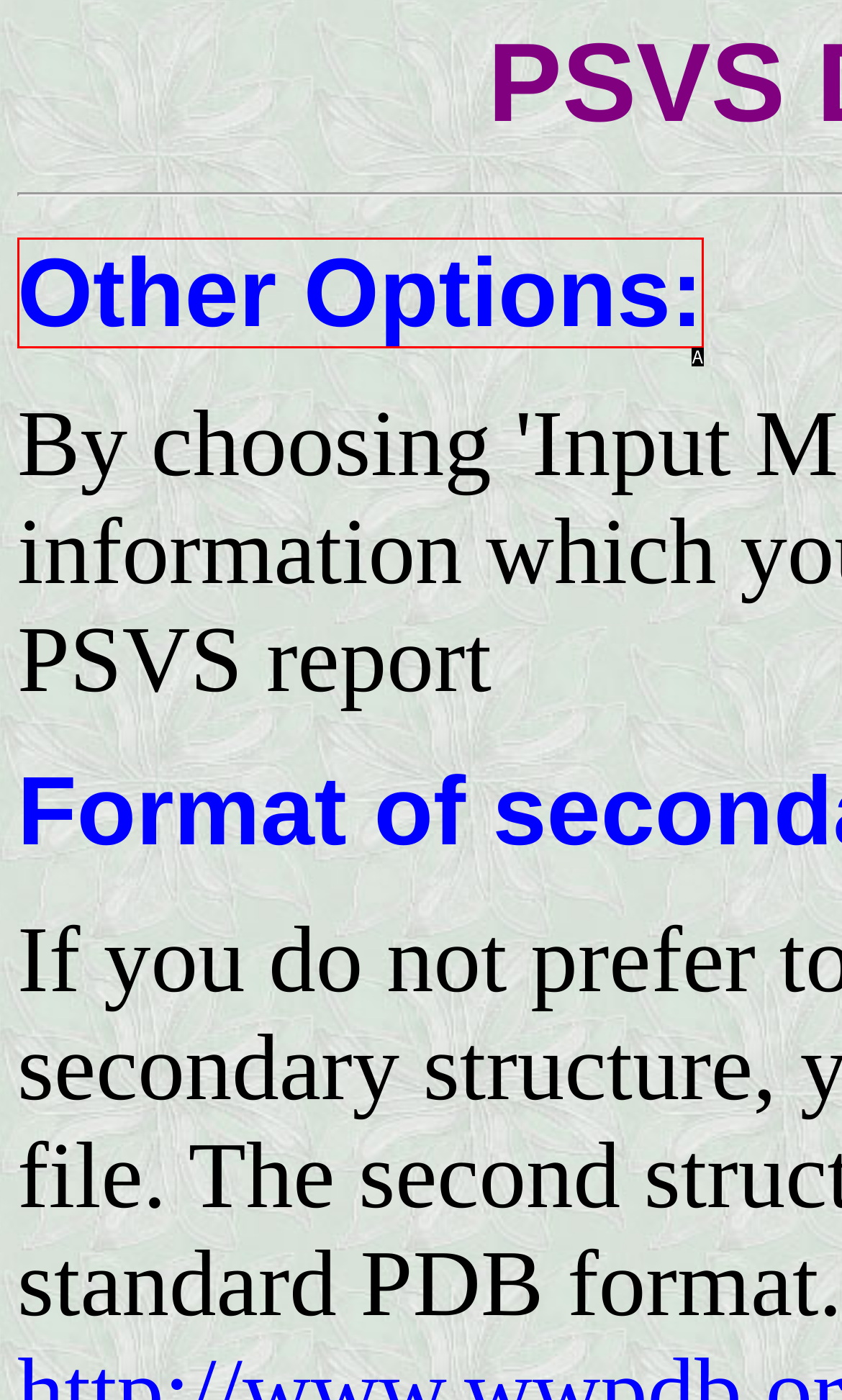Find the option that aligns with: Other Options:
Provide the letter of the corresponding option.

A